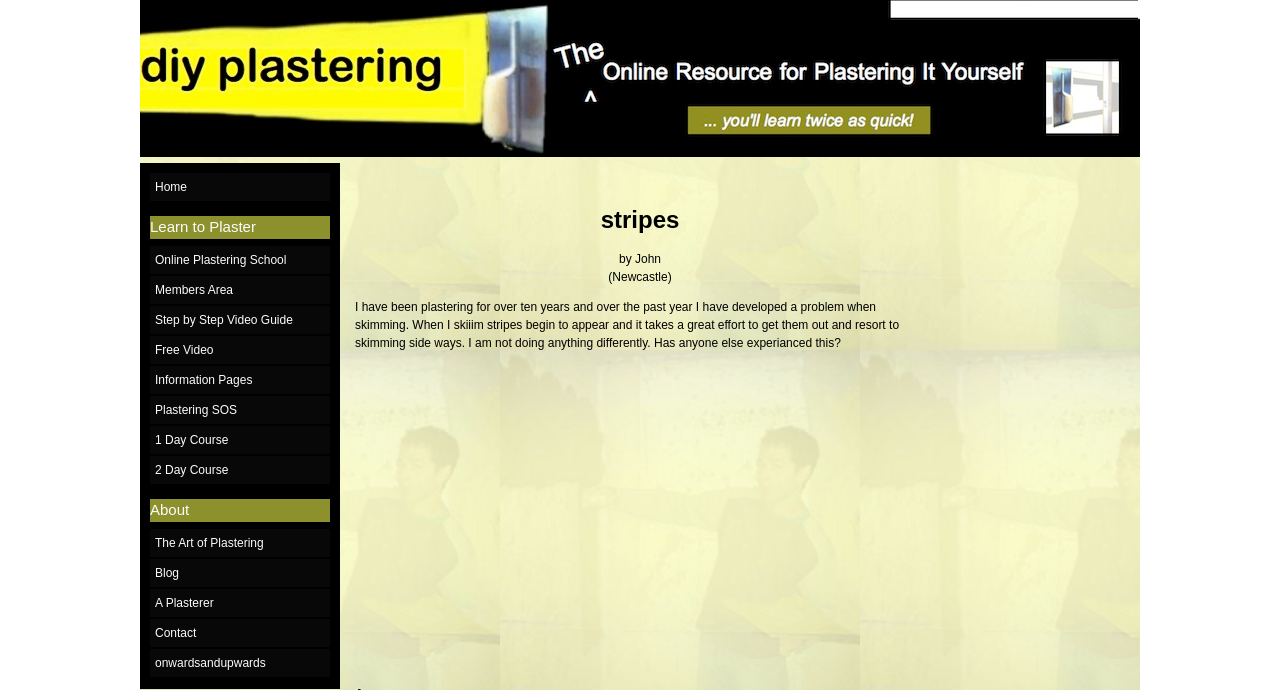What is the problem the author is experiencing?
Based on the image, answer the question in a detailed manner.

The author states 'When I skiiim stripes begin to appear and it takes a great effort to get them out and resort to skimming side ways', indicating that the problem they are experiencing is the appearance of stripes when skimming.